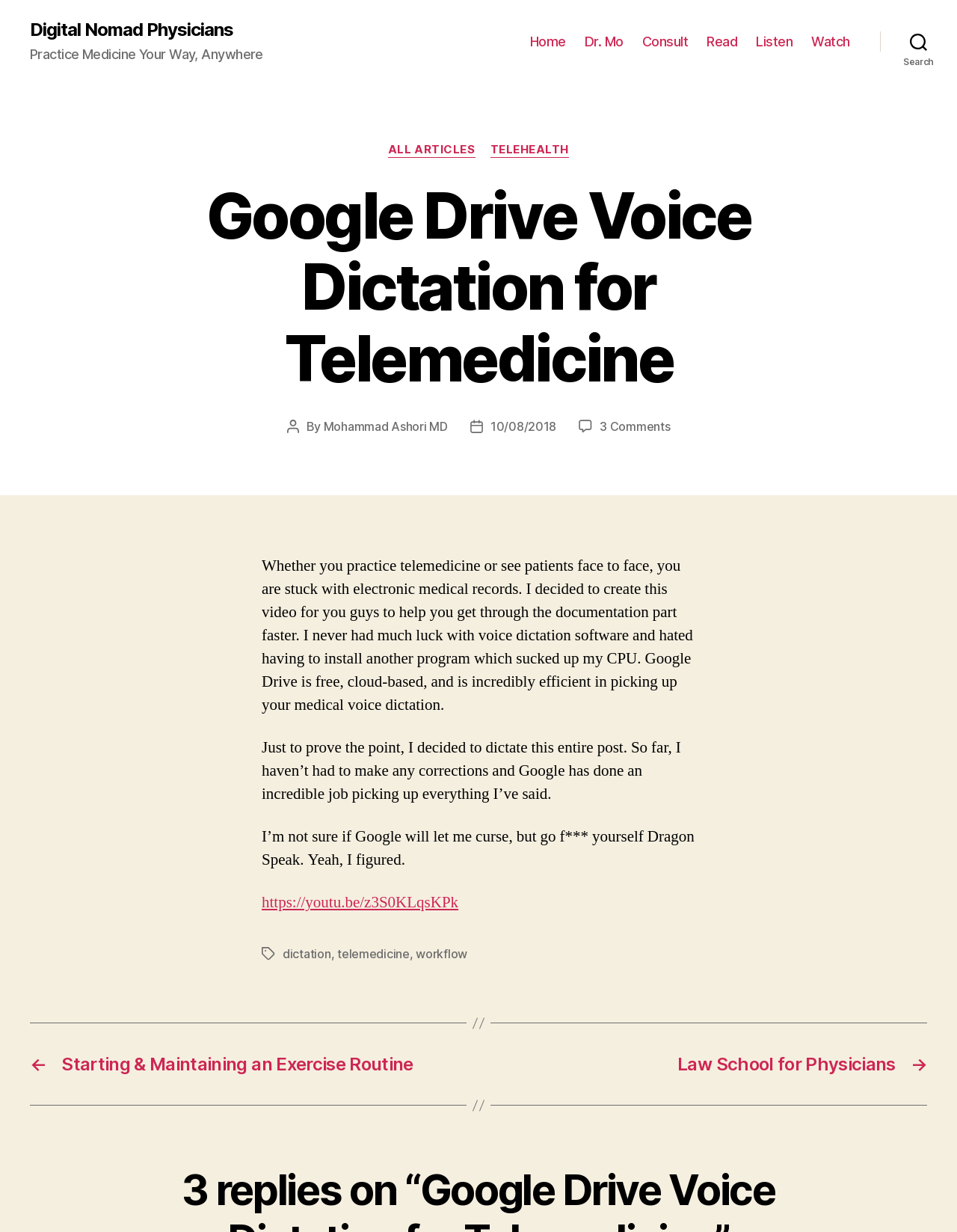Determine the bounding box coordinates for the UI element with the following description: "All Articles". The coordinates should be four float numbers between 0 and 1, represented as [left, top, right, bottom].

[0.405, 0.116, 0.497, 0.128]